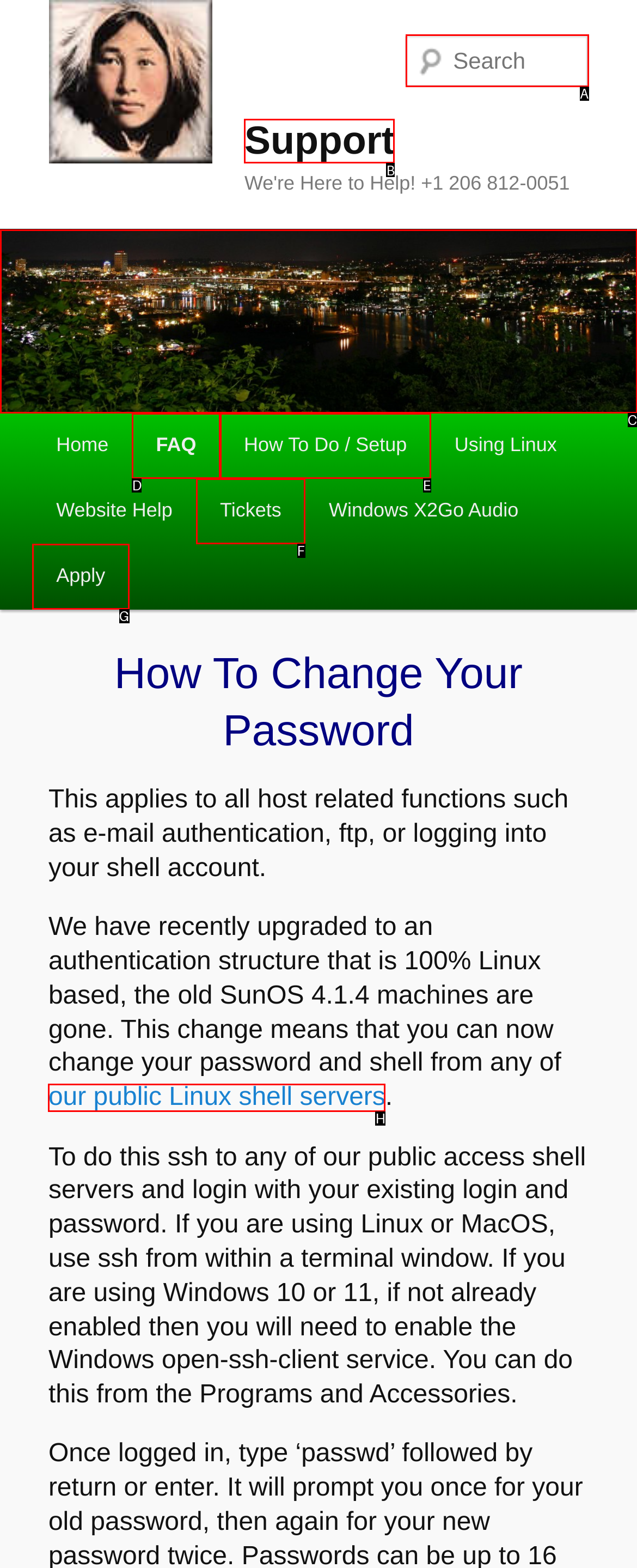Tell me which one HTML element best matches the description: parent_node: Search name="s" placeholder="Search" Answer with the option's letter from the given choices directly.

A